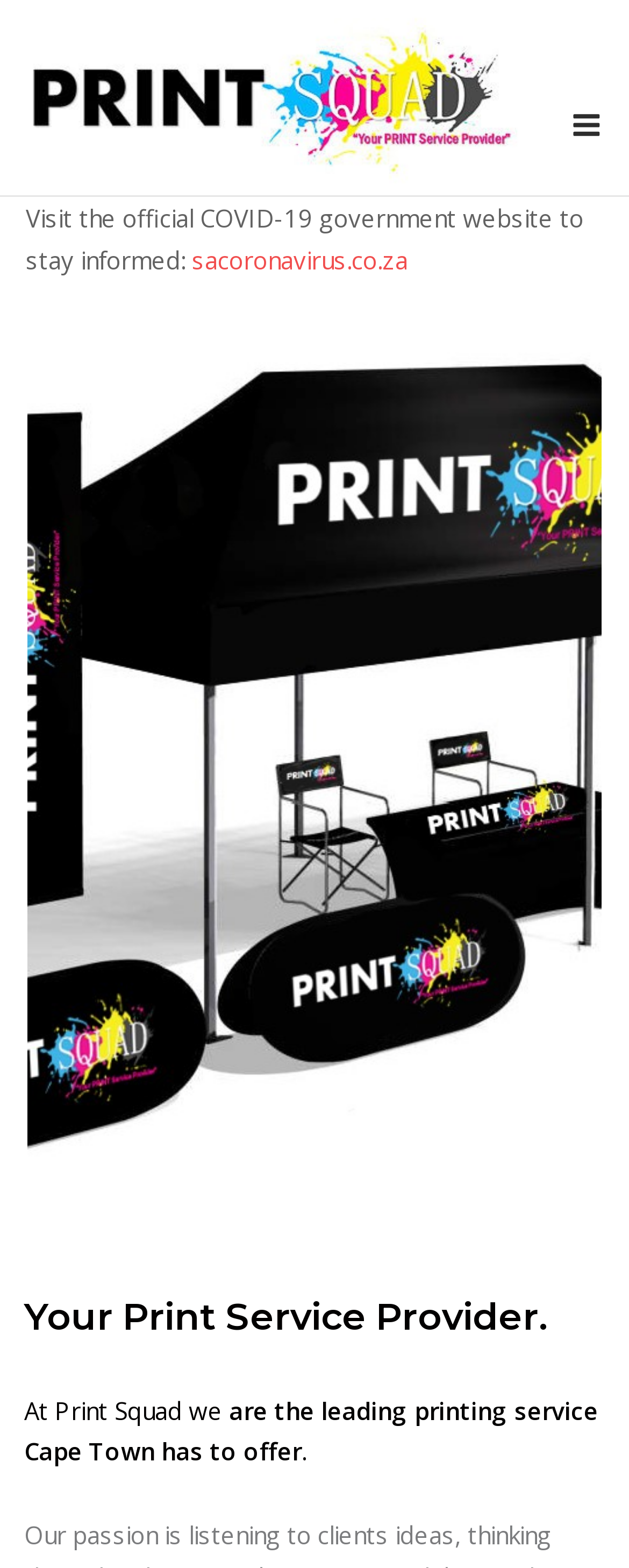Please provide the bounding box coordinates for the UI element as described: "Menu". The coordinates must be four floats between 0 and 1, represented as [left, top, right, bottom].

[0.89, 0.065, 0.974, 0.095]